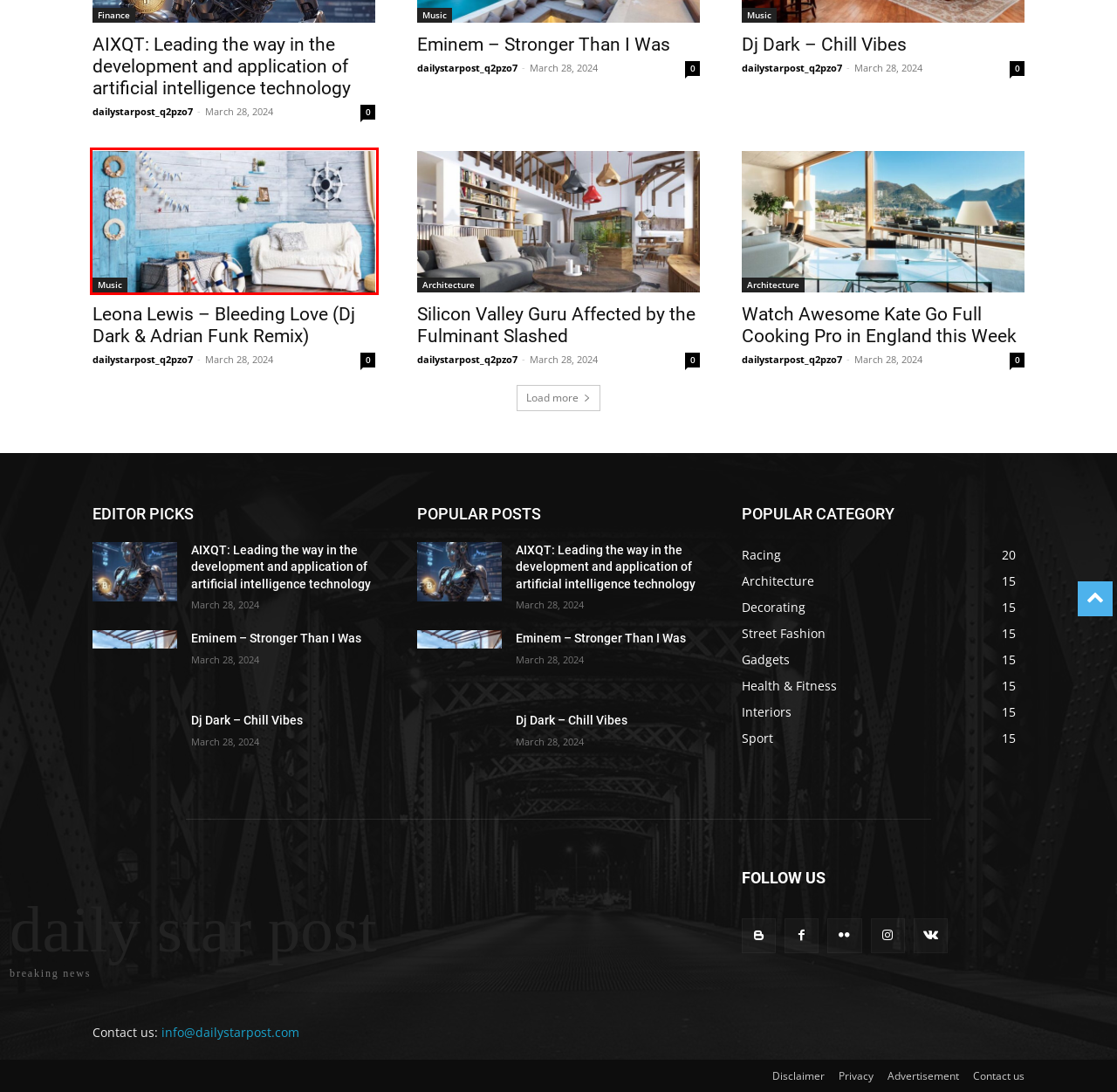You are given a screenshot of a webpage within which there is a red rectangle bounding box. Please choose the best webpage description that matches the new webpage after clicking the selected element in the bounding box. Here are the options:
A. Gadgets | daily star post
B. Leona Lewis – Bleeding Love (Dj Dark & Adrian Funk Remix) | daily star post
C. dailystarpost_q2pzo7 | daily star post
D. Decorating | daily star post
E. Health & Fitness | daily star post
F. Sport | daily star post
G. Interiors | daily star post
H. Music | daily star post

B